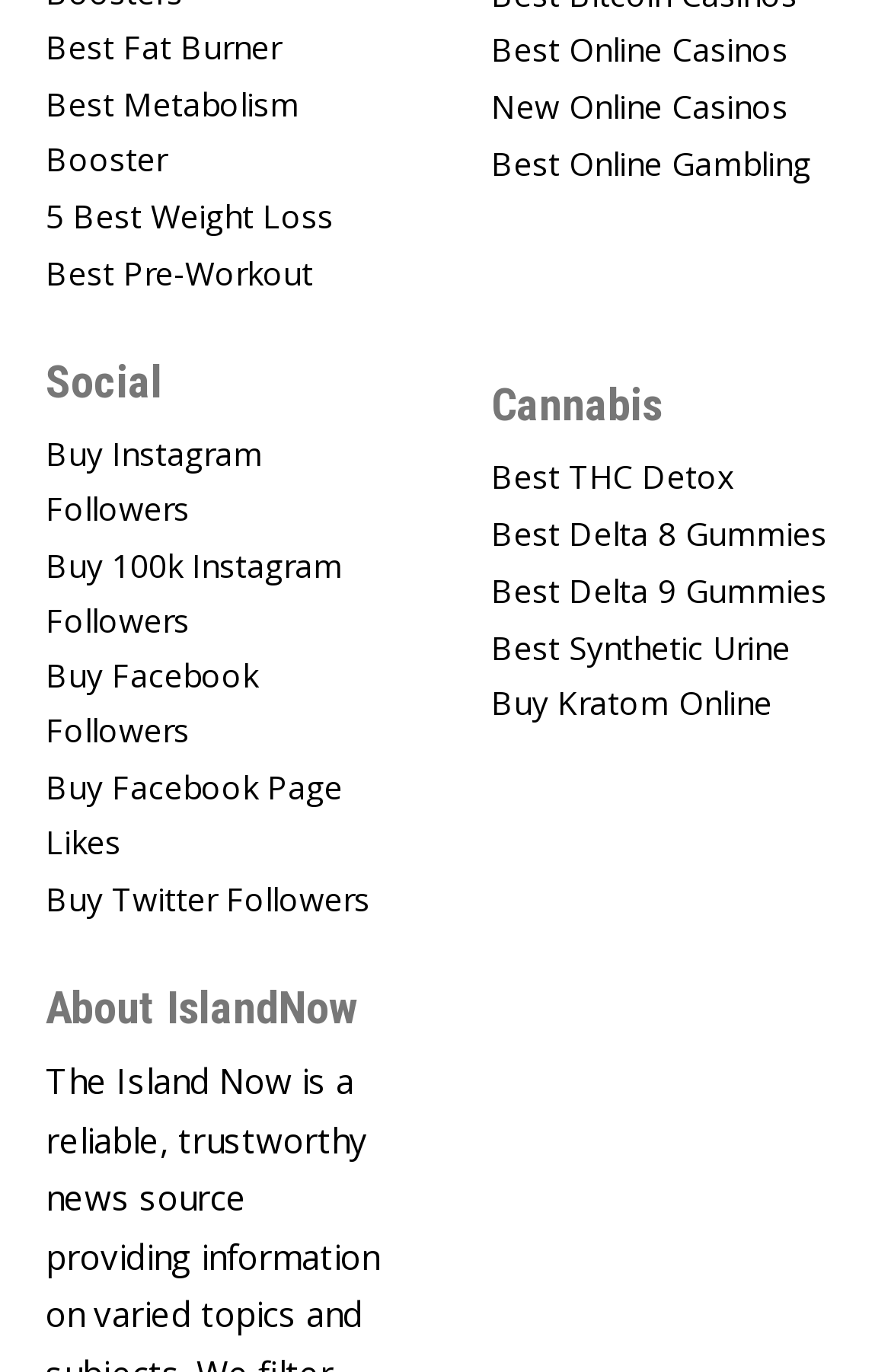Provide a brief response to the question using a single word or phrase: 
How many headings are there on this webpage?

4